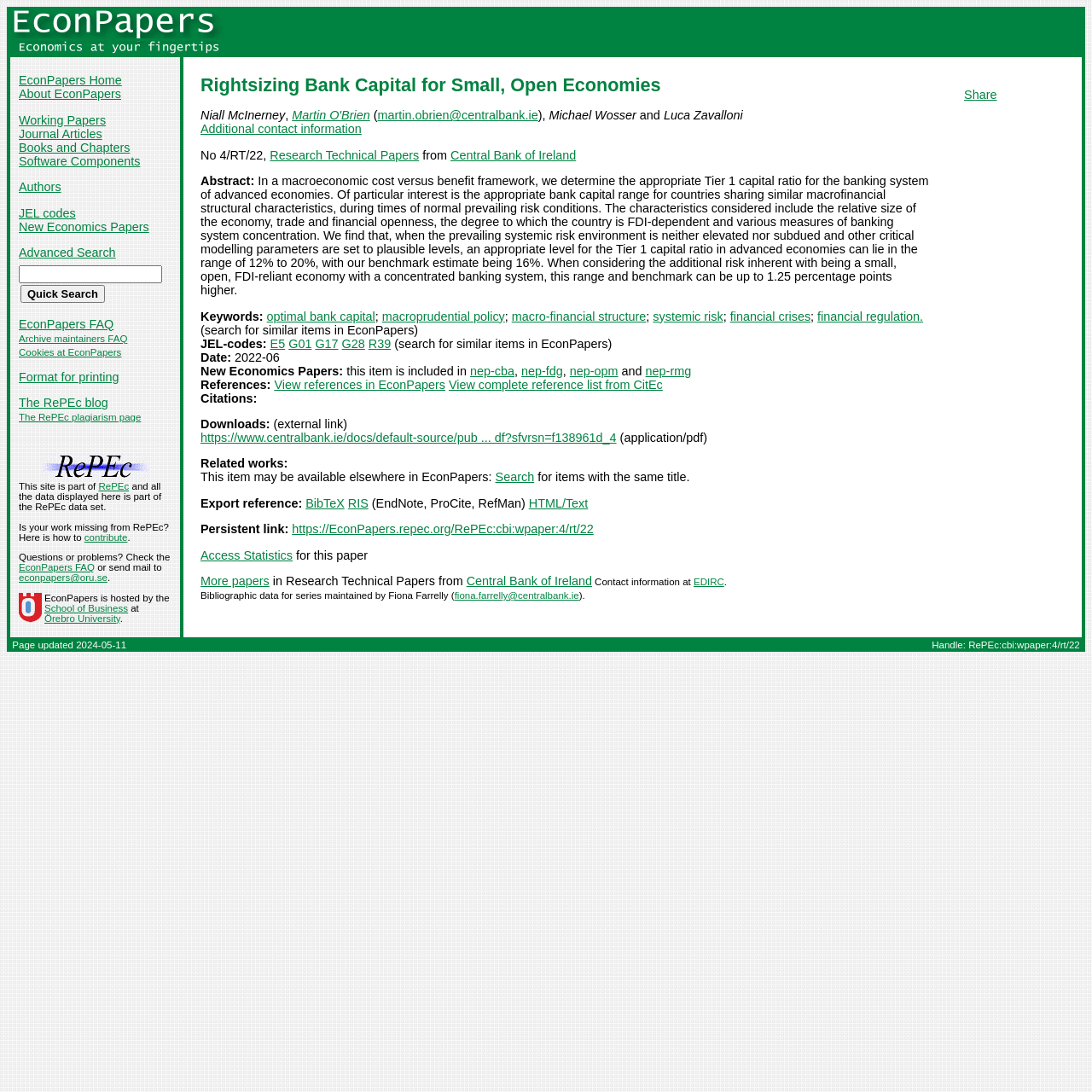Analyze the image and deliver a detailed answer to the question: What is the range of the Tier 1 capital ratio for advanced economies?

The range of the Tier 1 capital ratio for advanced economies can be found in the abstract of the research paper, which is '12% to 20%'.